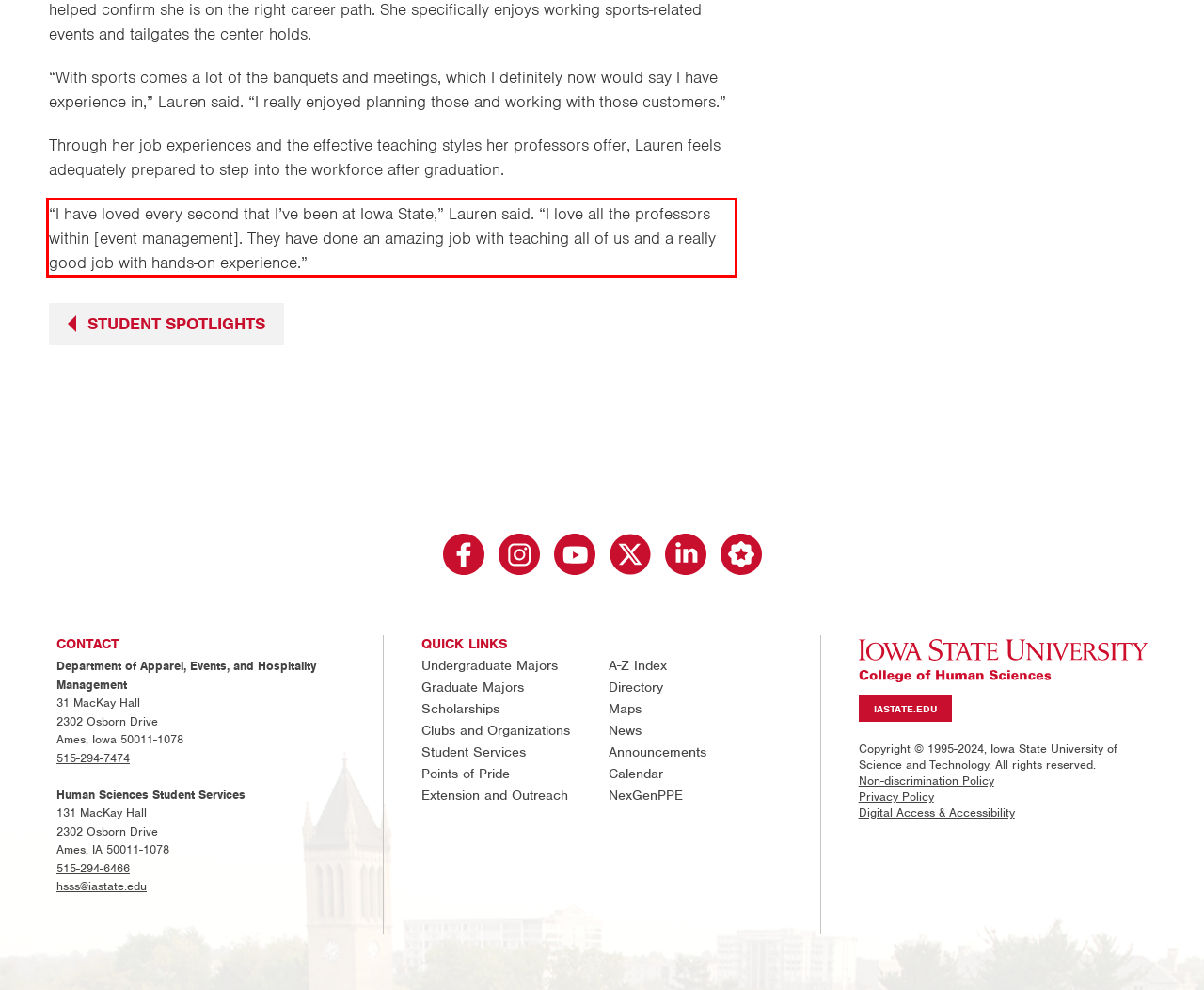Please examine the webpage screenshot and extract the text within the red bounding box using OCR.

“I have loved every second that I’ve been at Iowa State,” Lauren said. “I love all the professors within [event management]. They have done an amazing job with teaching all of us and a really good job with hands-on experience.”